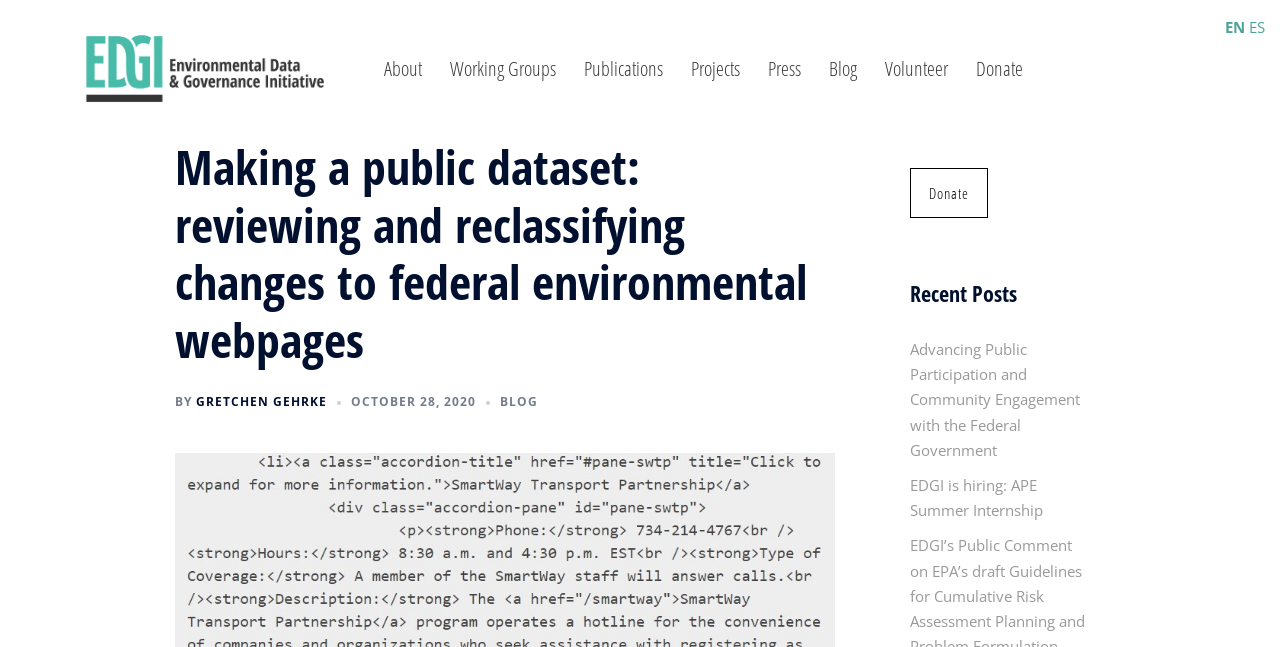Please provide a comprehensive answer to the question based on the screenshot: What is the title of the blog post?

I found the answer by looking at the main content area of the webpage, where there is a heading with the text 'Making a public dataset: reviewing and reclassifying changes to federal environmental webpages'. This is likely the title of the blog post.